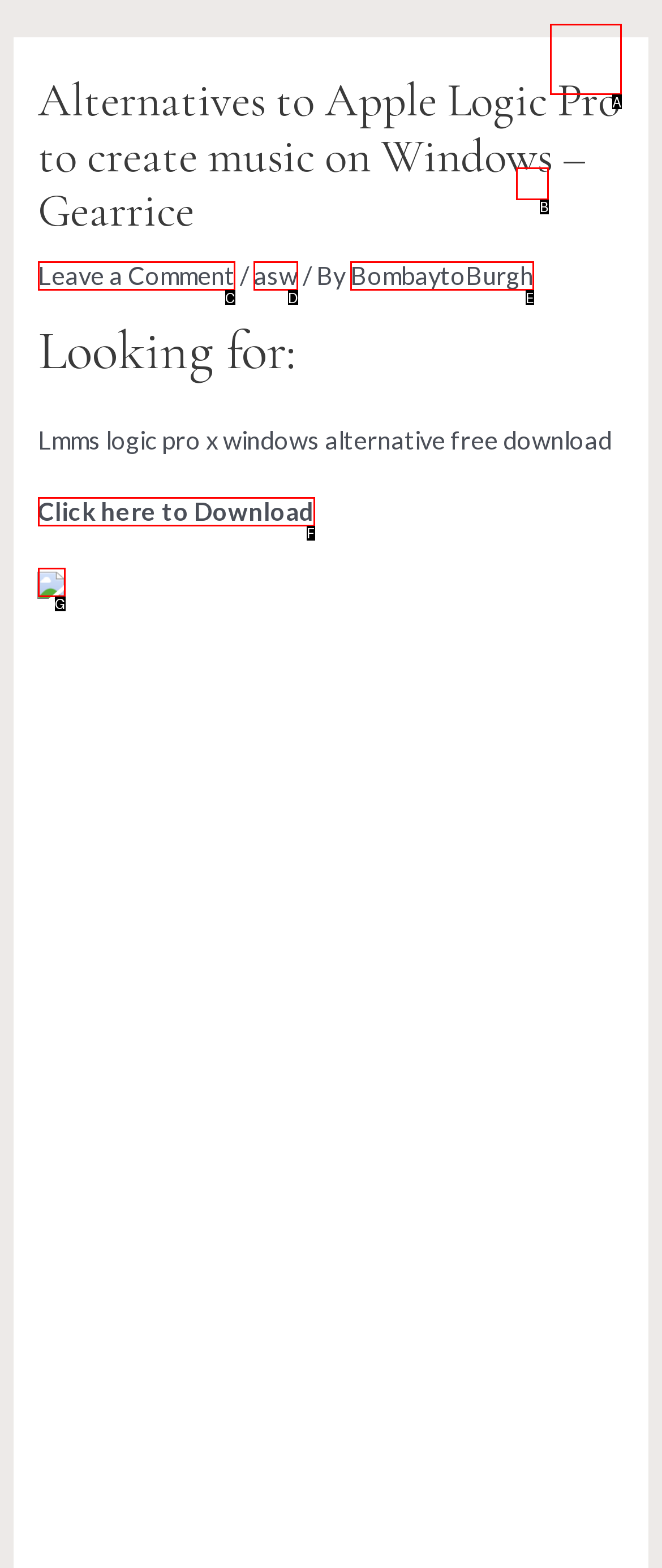From the provided options, which letter corresponds to the element described as: Main Menu
Answer with the letter only.

A